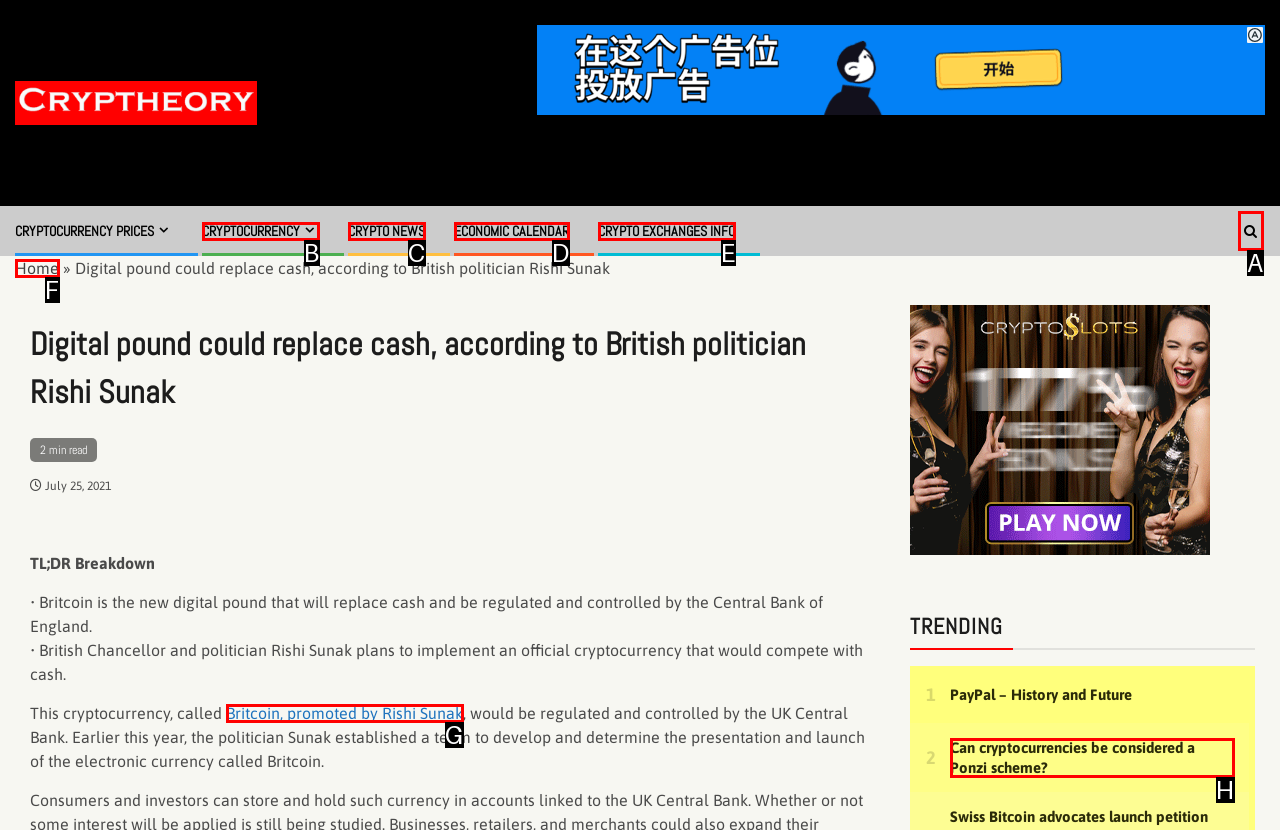Select the option that aligns with the description: title="Search"
Respond with the letter of the correct choice from the given options.

A